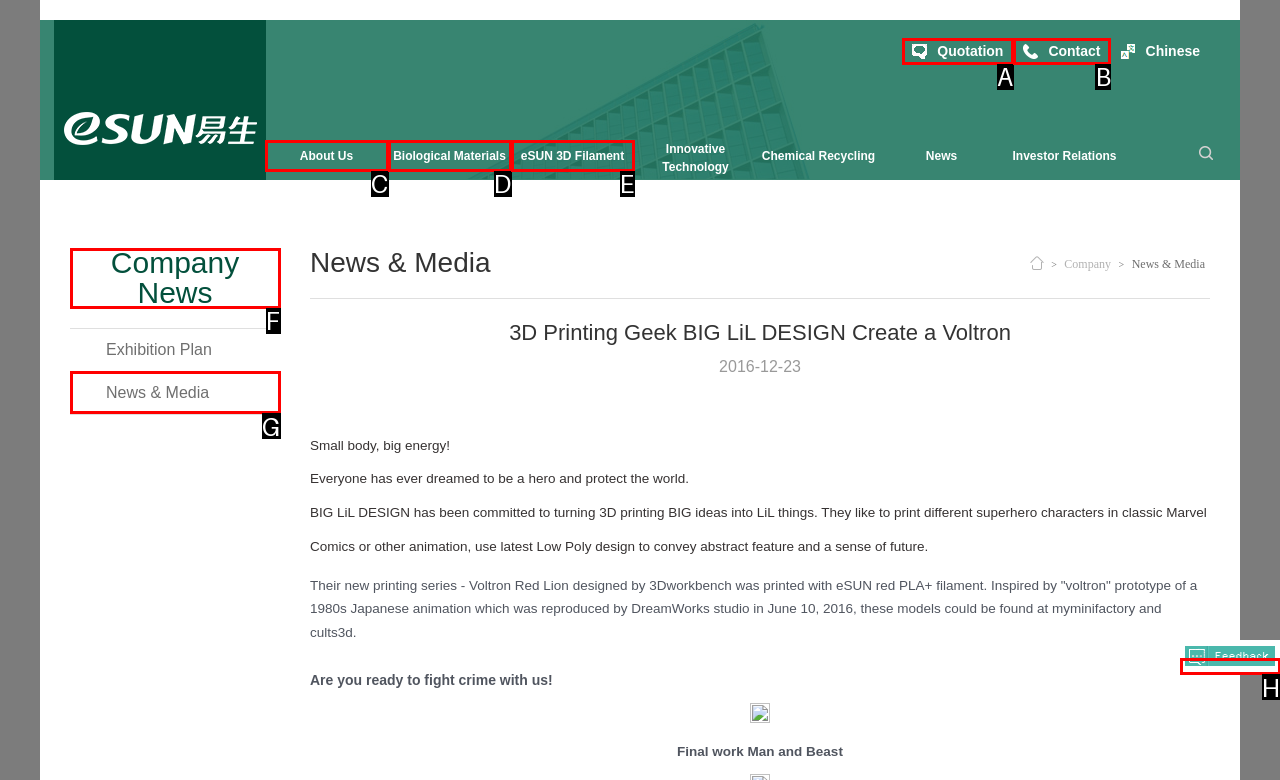Select the appropriate bounding box to fulfill the task: Share on Facebook Respond with the corresponding letter from the choices provided.

None